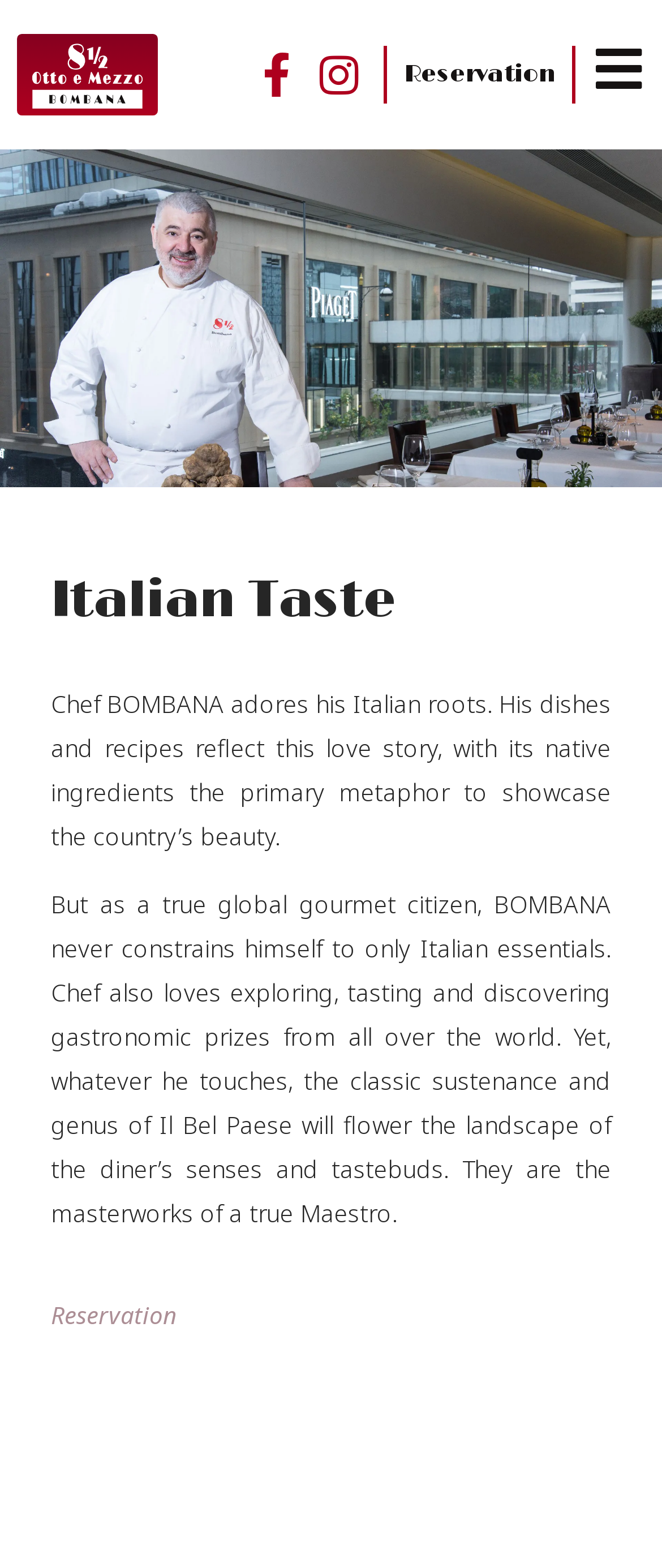What is the theme of the chef's dishes?
Using the image, provide a concise answer in one word or a short phrase.

Italian roots